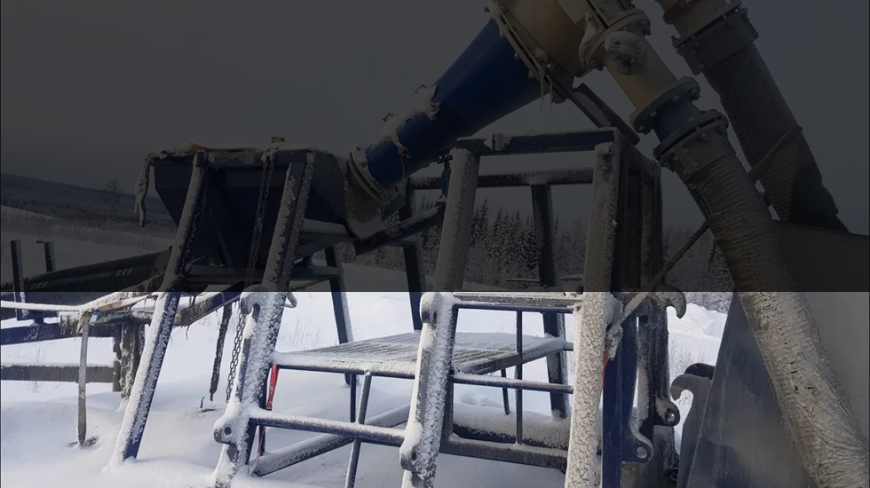What is the color of the large pipe?
Based on the visual content, answer with a single word or a brief phrase.

Blue